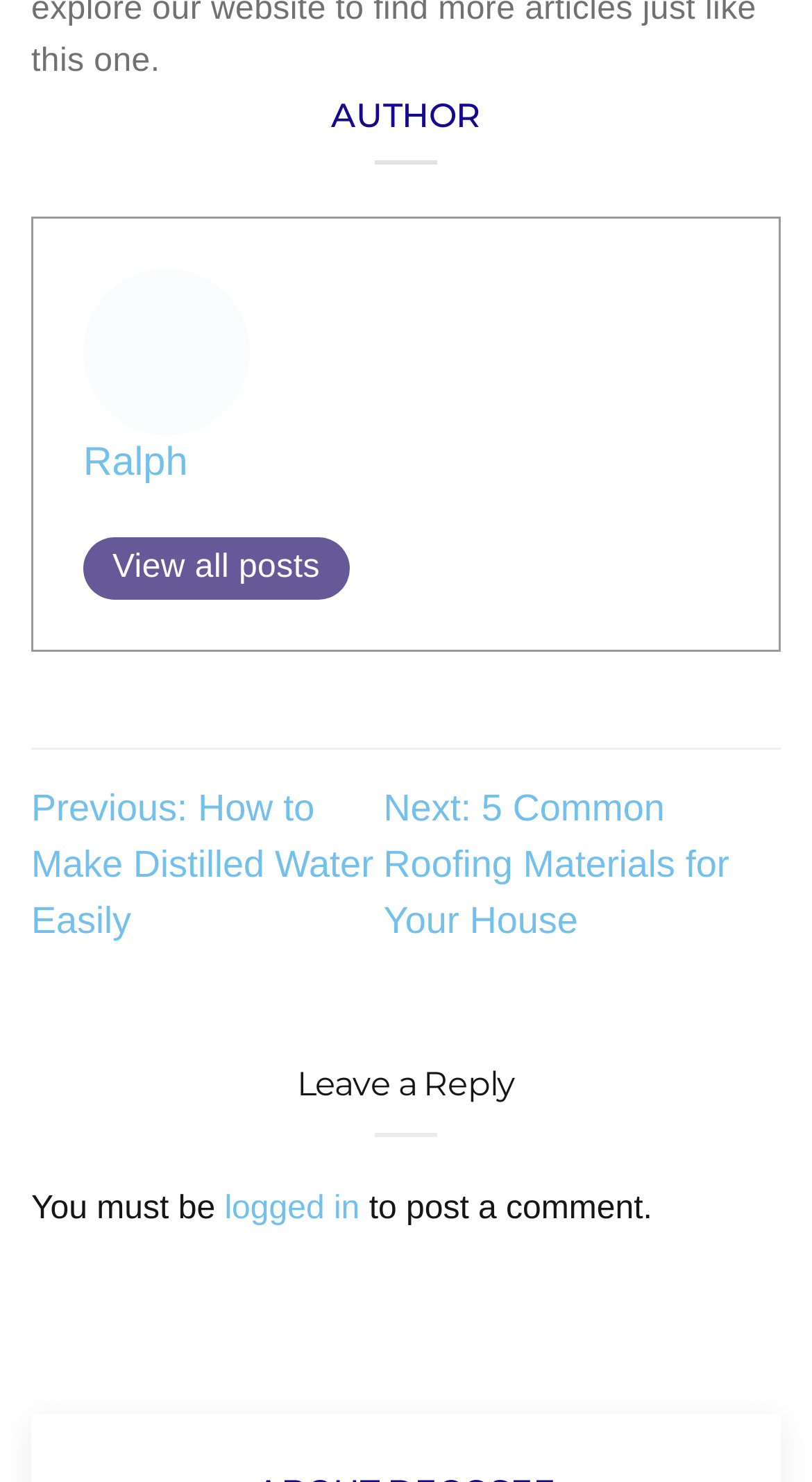Identify the bounding box of the UI element described as follows: "logged in". Provide the coordinates as four float numbers in the range of 0 to 1 [left, top, right, bottom].

[0.276, 0.804, 0.443, 0.828]